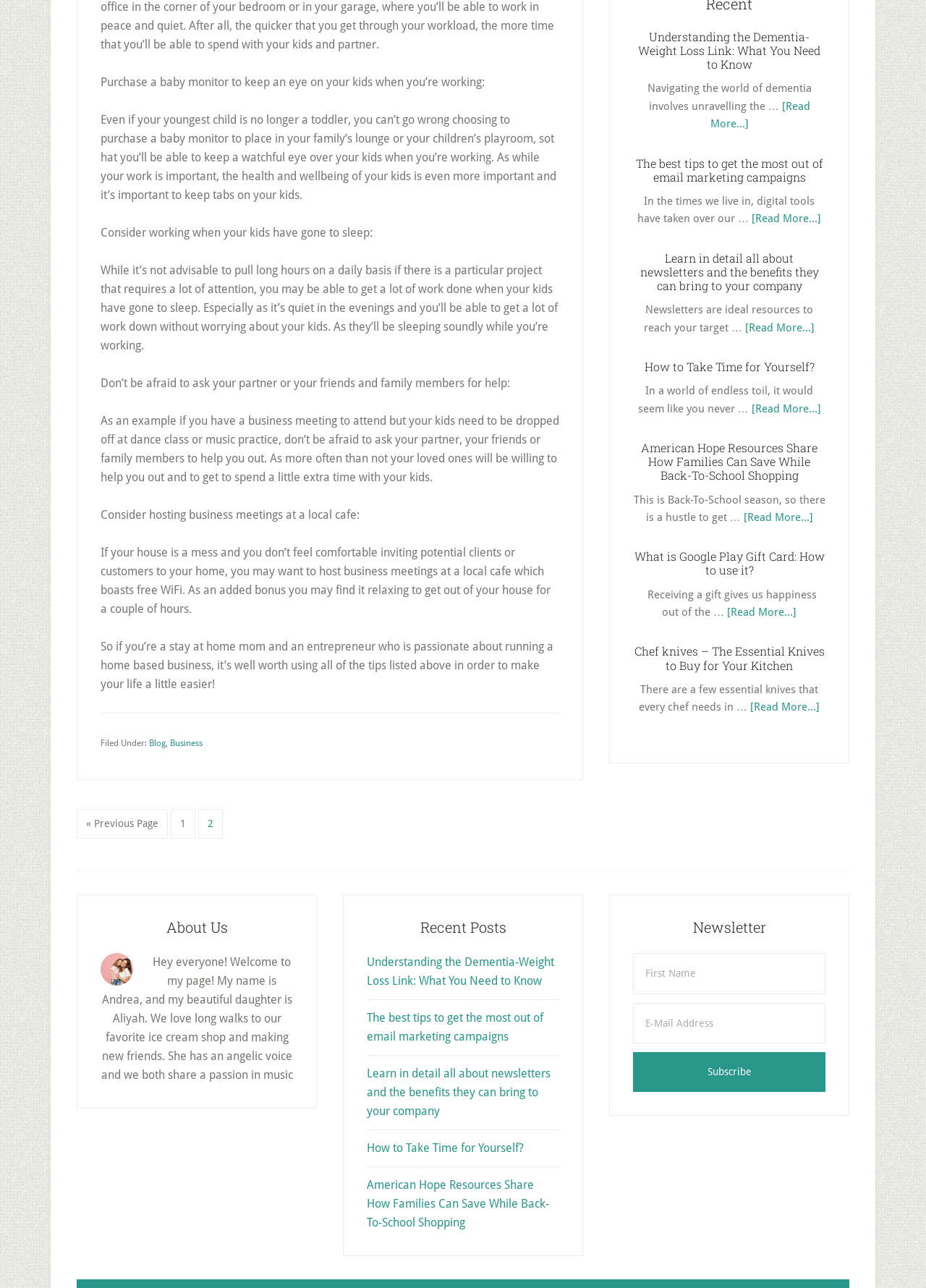Identify the bounding box for the given UI element using the description provided. Coordinates should be in the format (top-left x, top-left y, bottom-right x, bottom-right y) and must be between 0 and 1. Here is the description: Go to page 1

[0.184, 0.628, 0.211, 0.651]